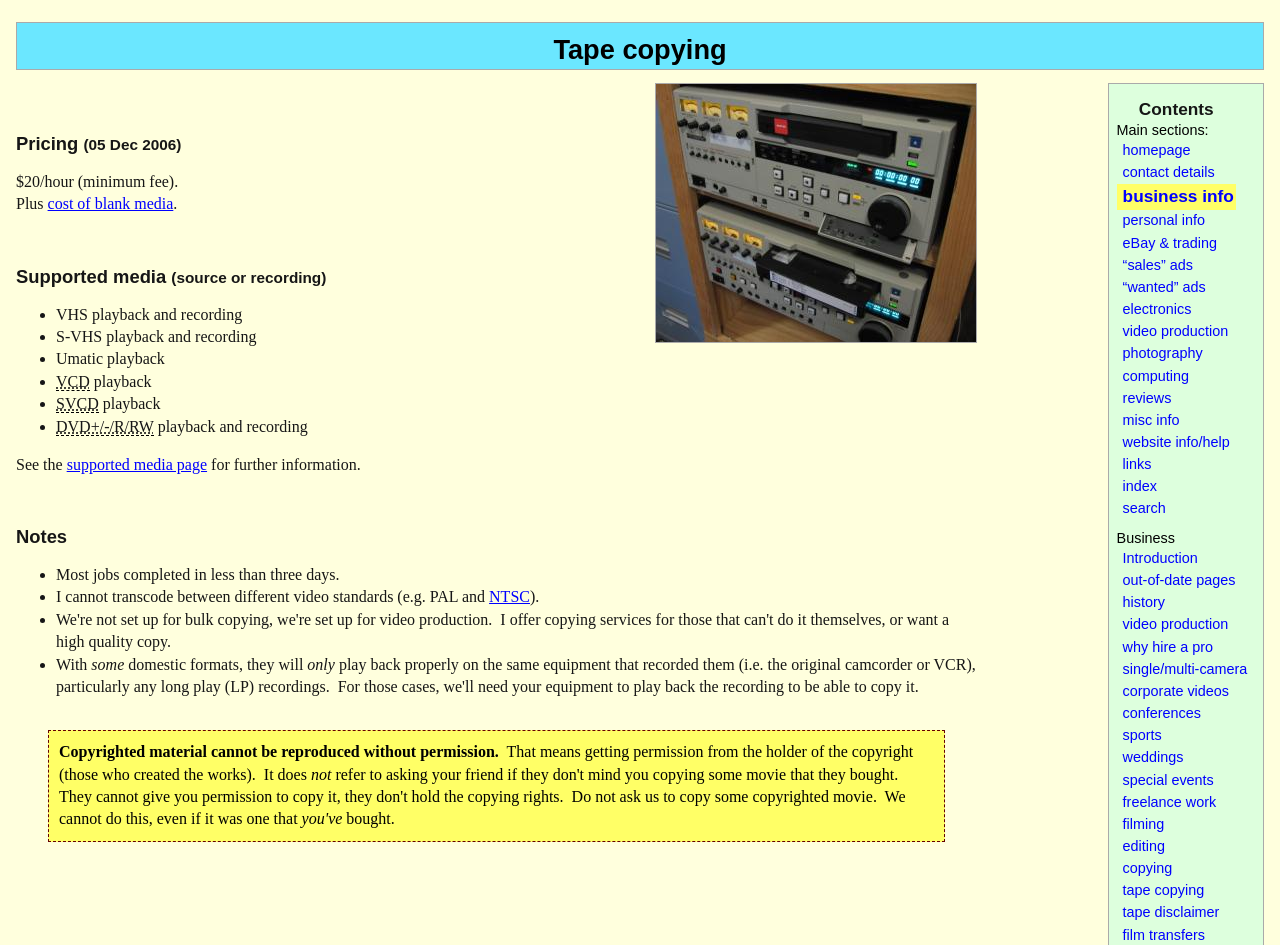Provide a single word or phrase to answer the given question: 
What is the purpose of the supported media page?

Further information